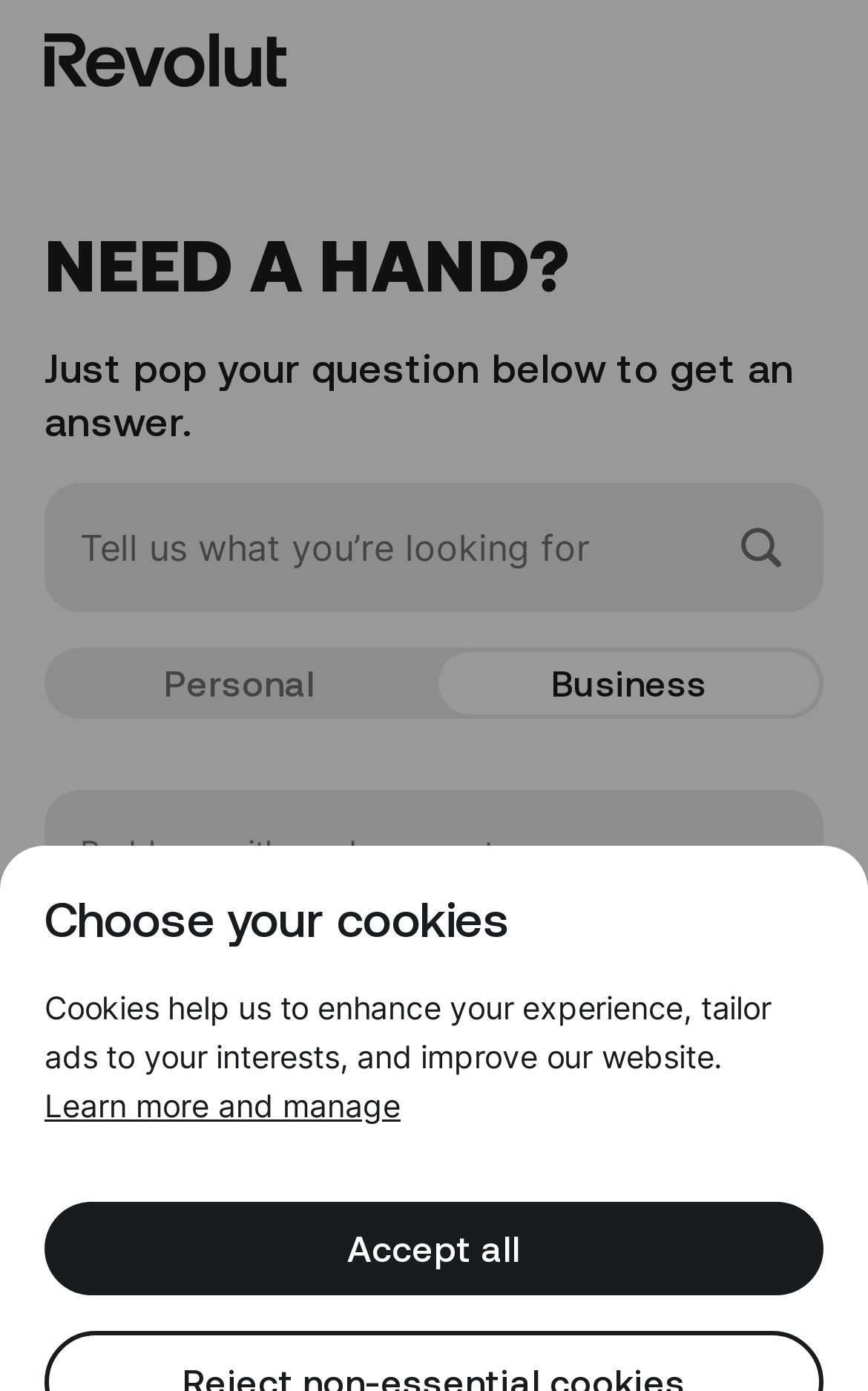Find the bounding box coordinates for the area that must be clicked to perform this action: "Select the Personal tab".

[0.056, 0.468, 0.495, 0.513]